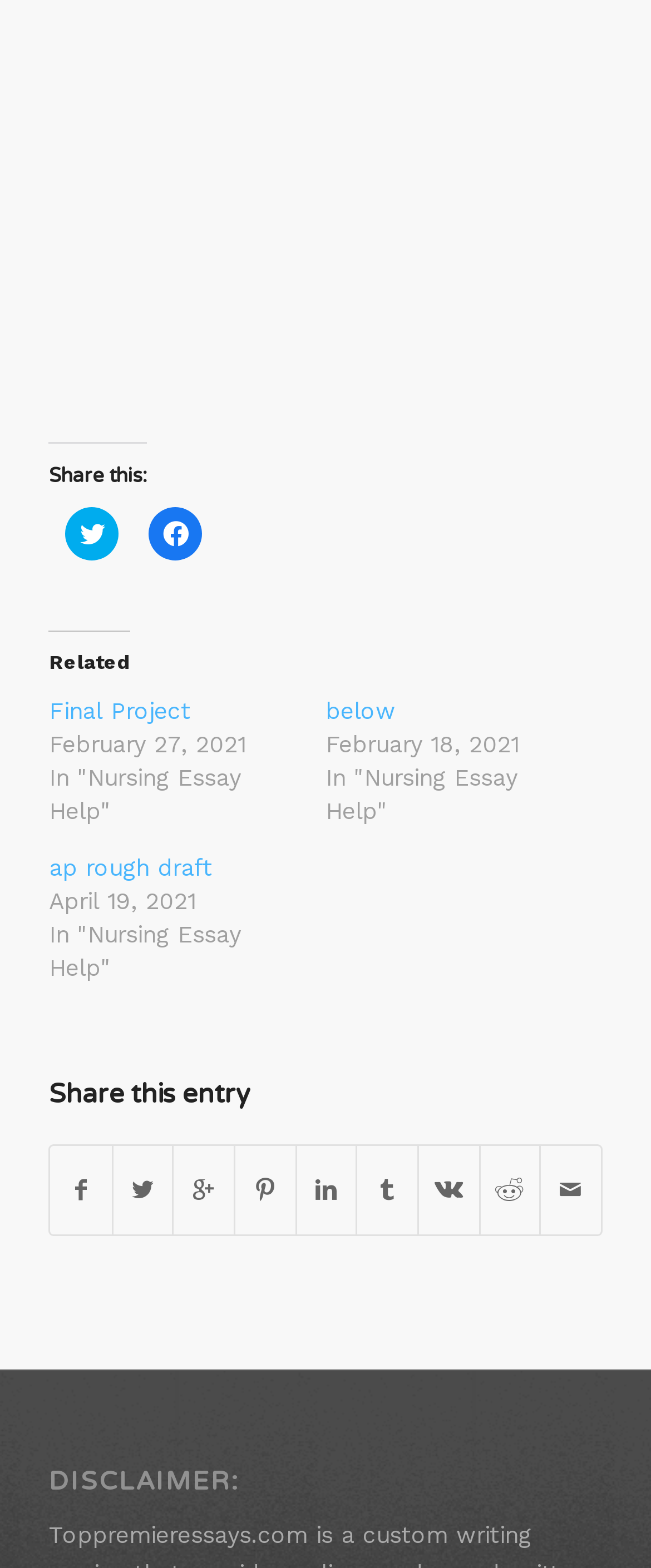By analyzing the image, answer the following question with a detailed response: What is the date of the 'Final Project'?

I found the link 'Final Project' and its corresponding time element, which contains the static text 'February 27, 2021'.